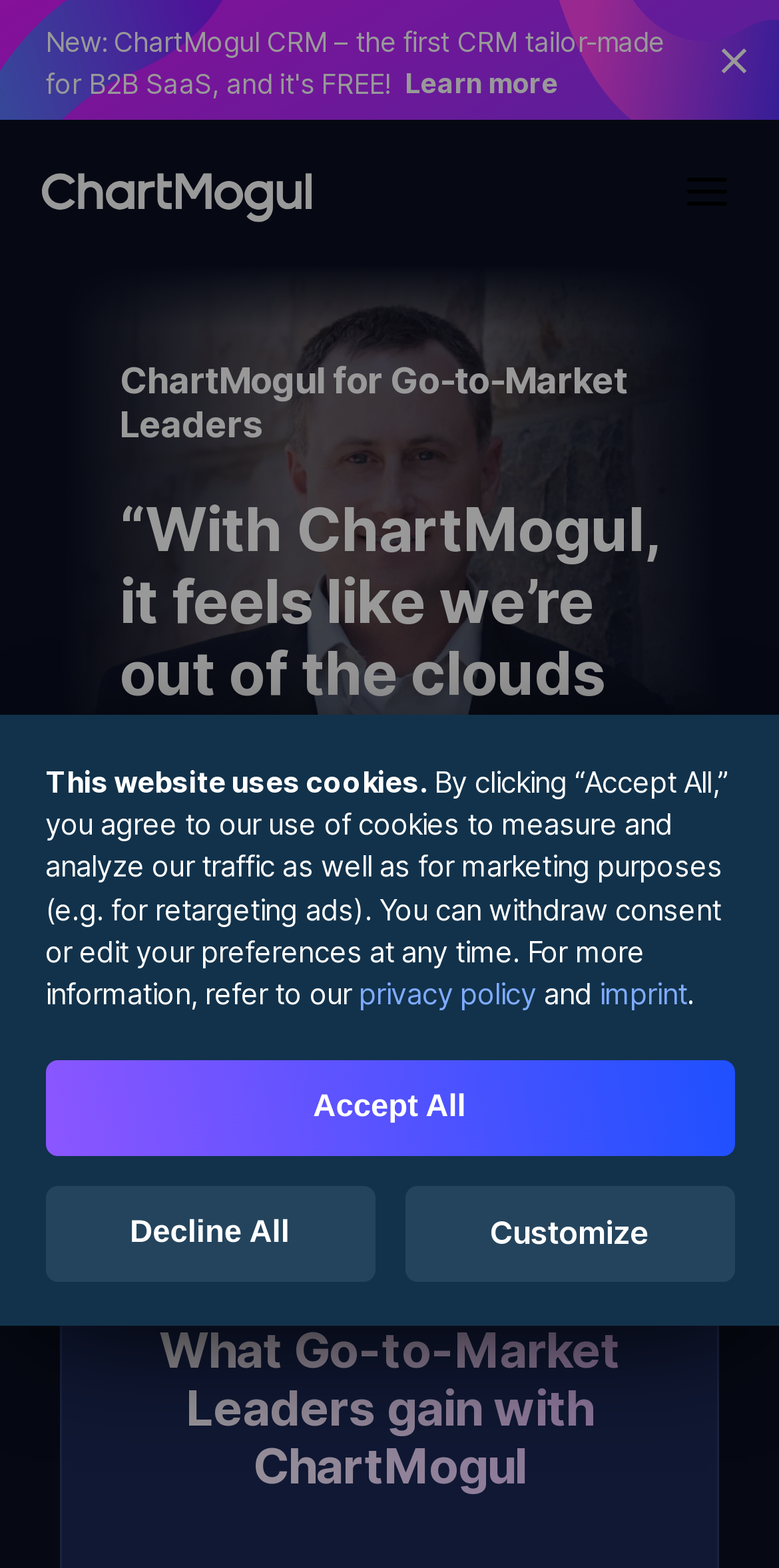Use a single word or phrase to answer this question: 
What is the name of the product?

ChartMogul